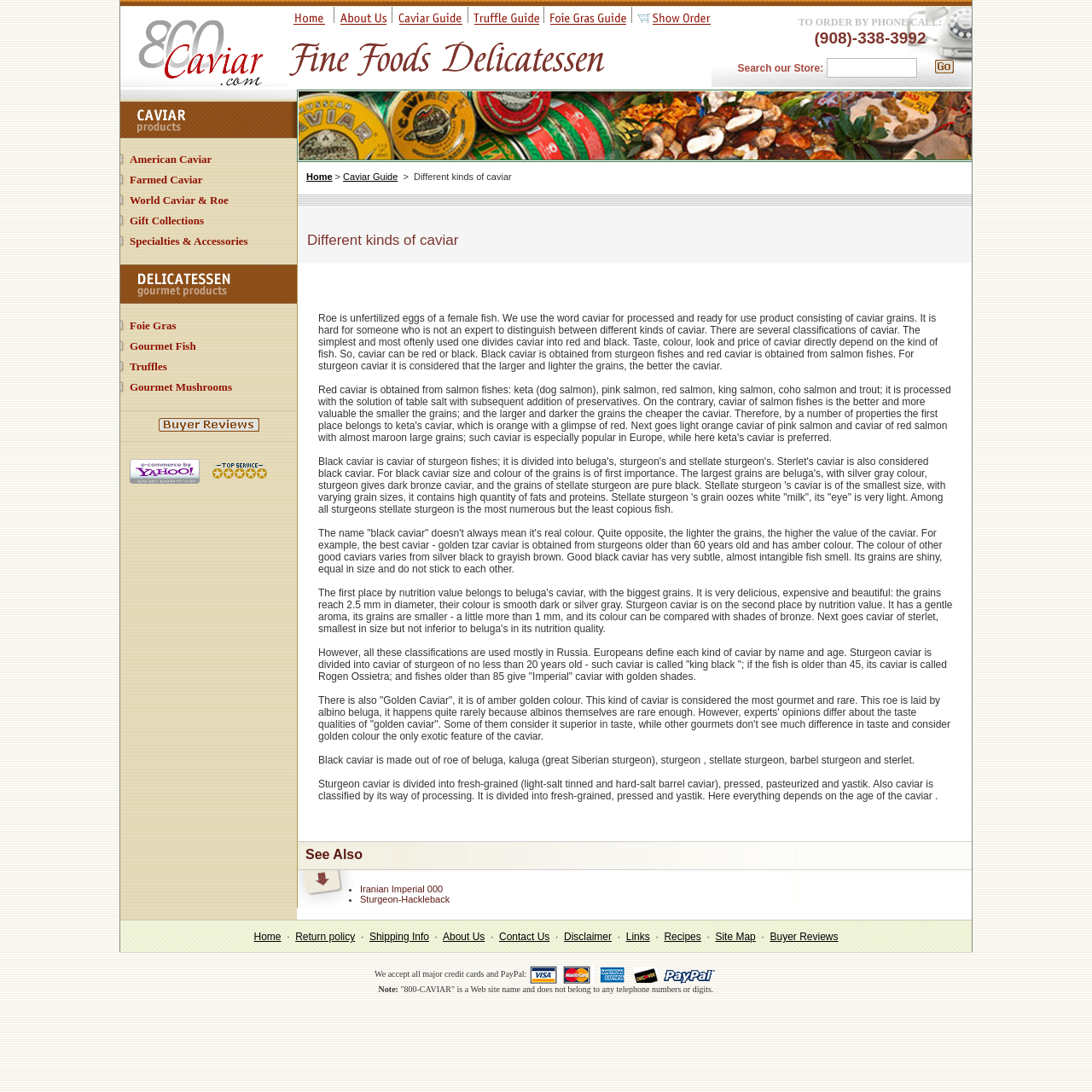Respond to the question with just a single word or phrase: 
What is the 'Golden Caviar'?

A rare and gourmet type of caviar